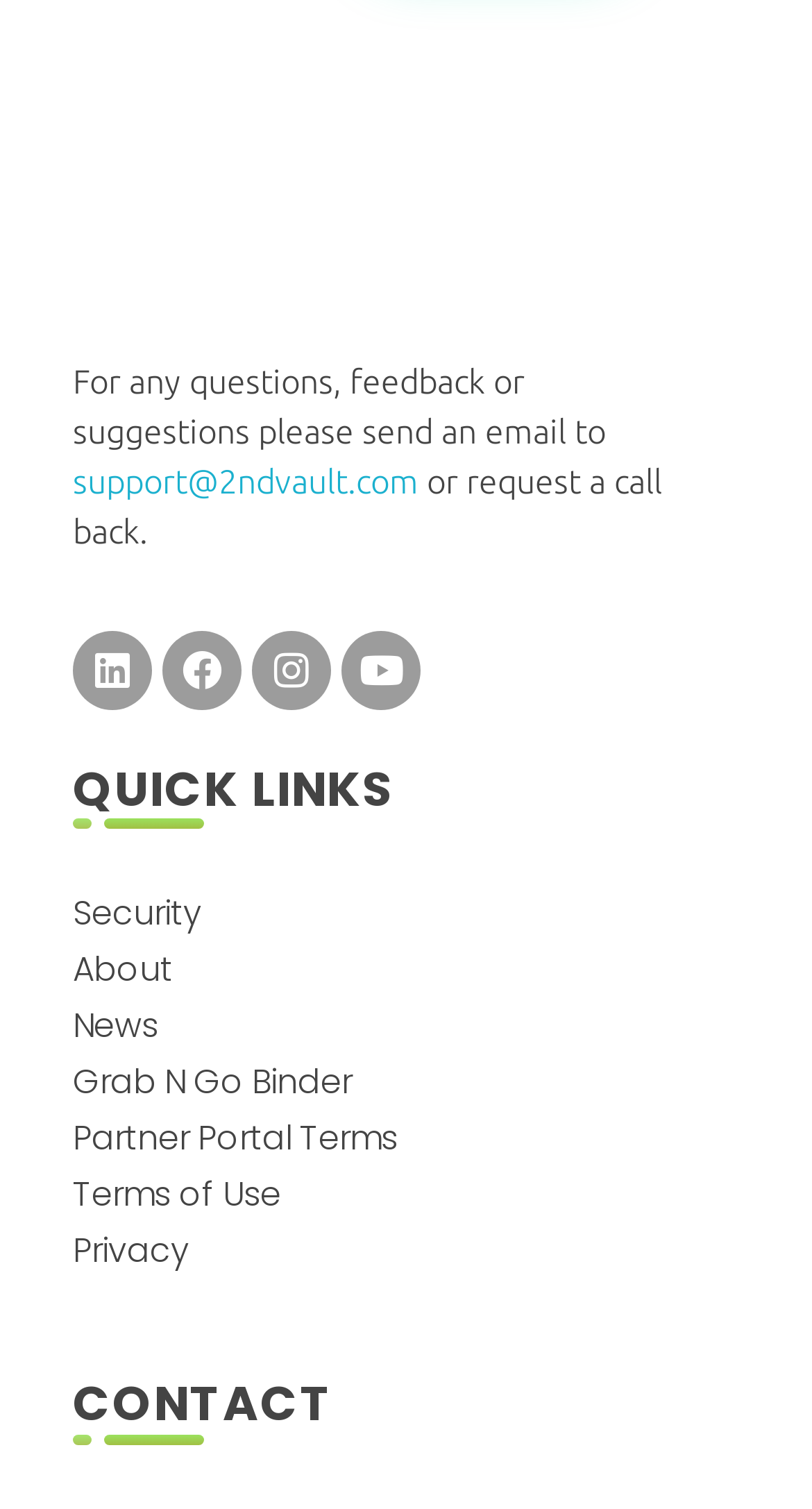What is the name of the digital vault?
Provide a thorough and detailed answer to the question.

The name of the digital vault can be found in the heading element '2nd Vault' with bounding box coordinates [0.087, 0.207, 0.09, 0.208].